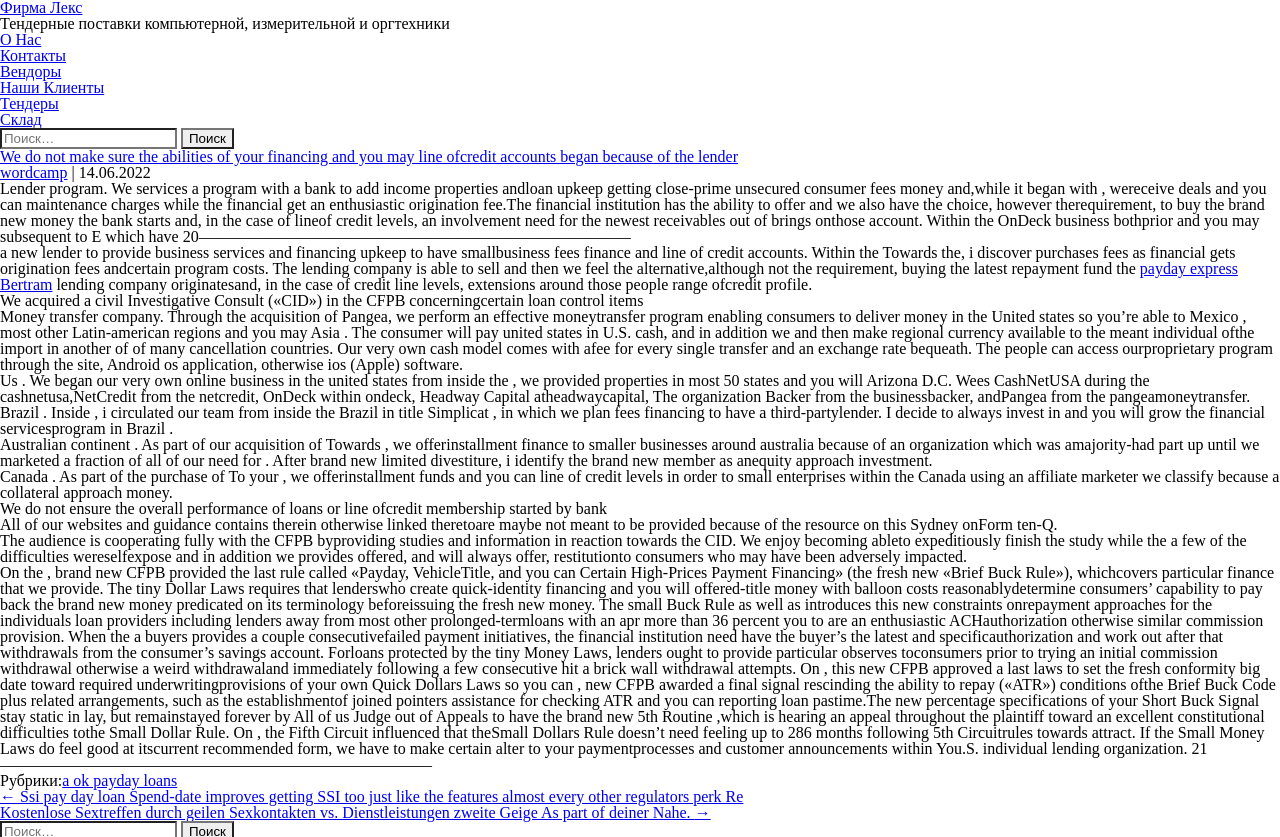Using the description: "О Нас", identify the bounding box of the corresponding UI element in the screenshot.

[0.0, 0.037, 0.032, 0.057]